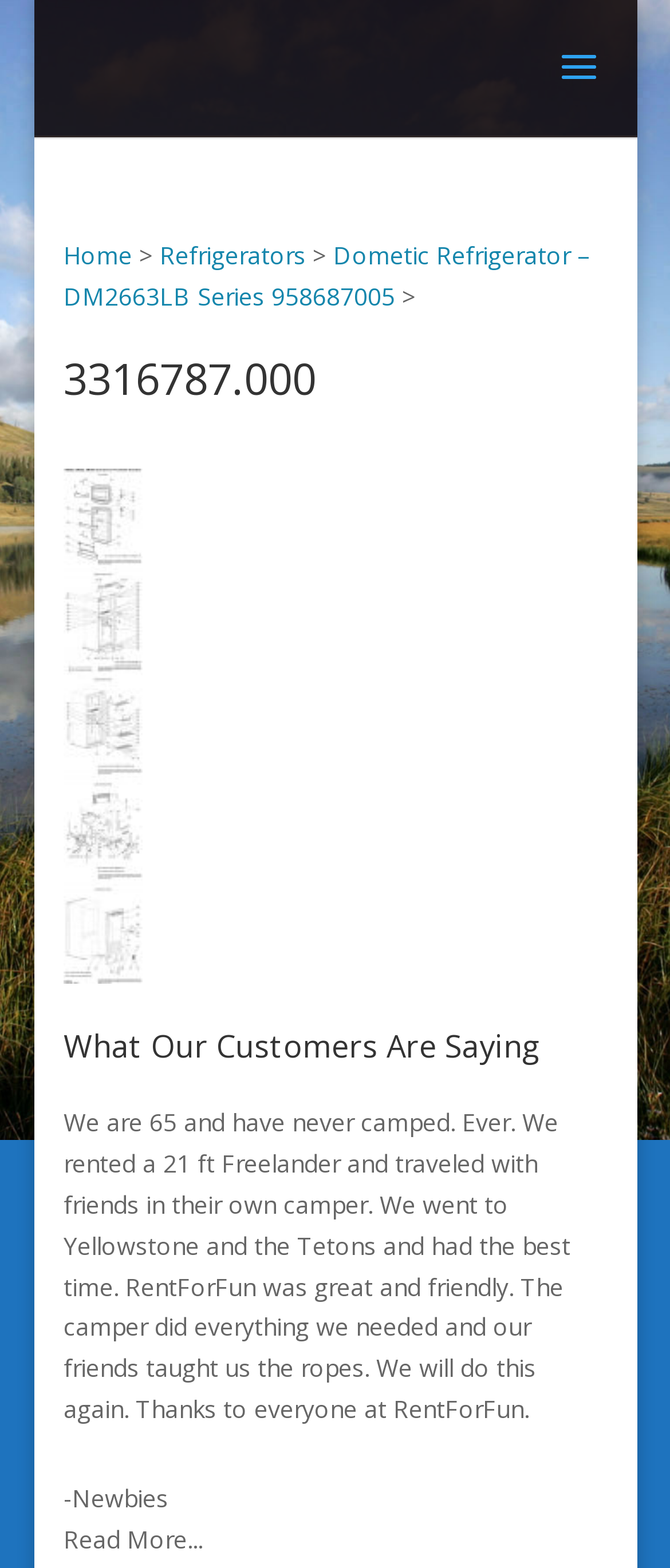Utilize the information from the image to answer the question in detail:
What is the purpose of the 'Read More...' link?

The 'Read More...' link is placed below a customer review, suggesting that it allows users to read more customer reviews or testimonials.